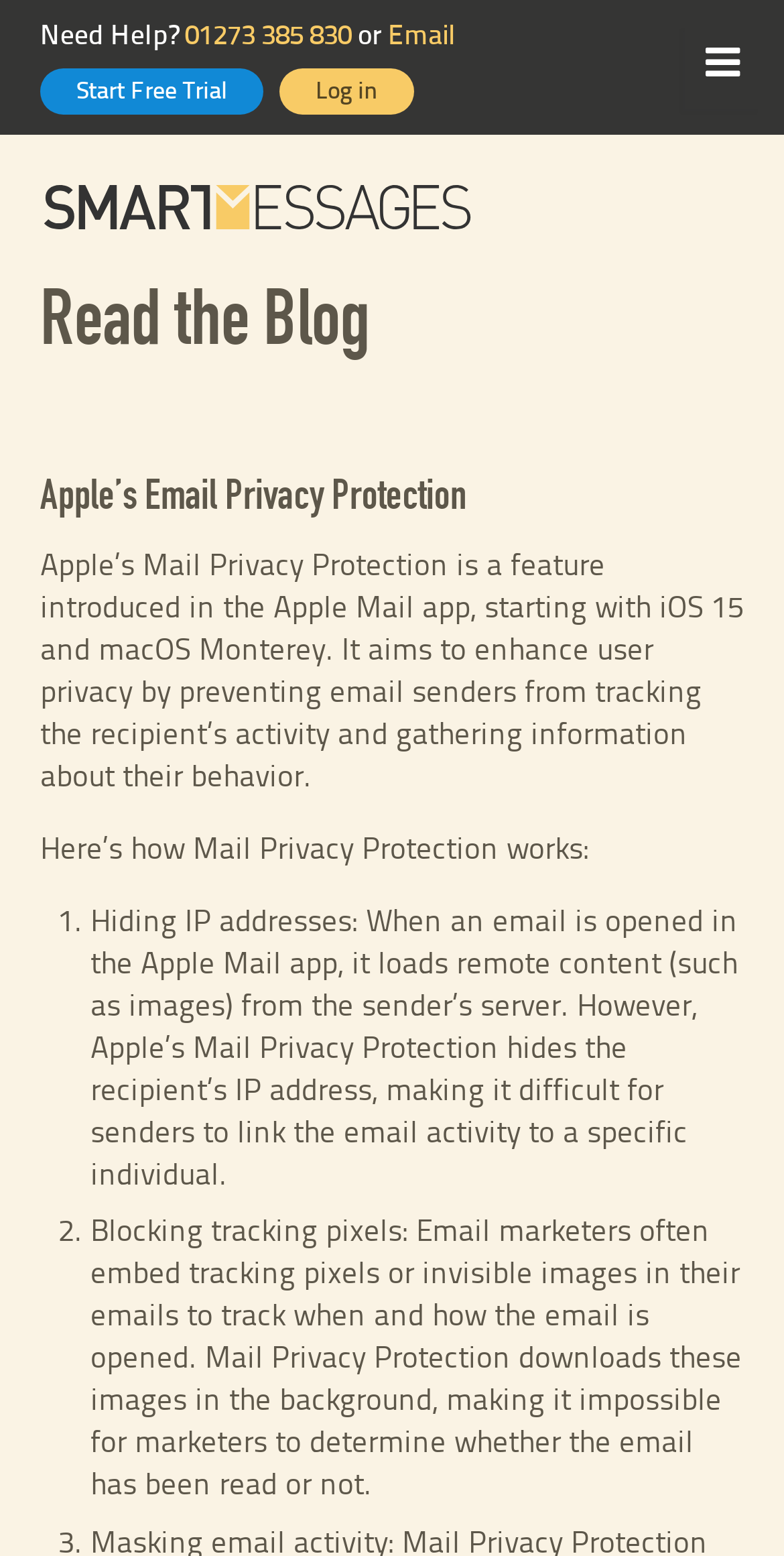How does Mail Privacy Protection hide IP addresses?
Use the image to give a comprehensive and detailed response to the question.

According to the webpage, when an email is opened in the Apple Mail app, it loads remote content (such as images) from the sender’s server, but Apple’s Mail Privacy Protection hides the recipient’s IP address, making it difficult for senders to link the email activity to a specific individual.